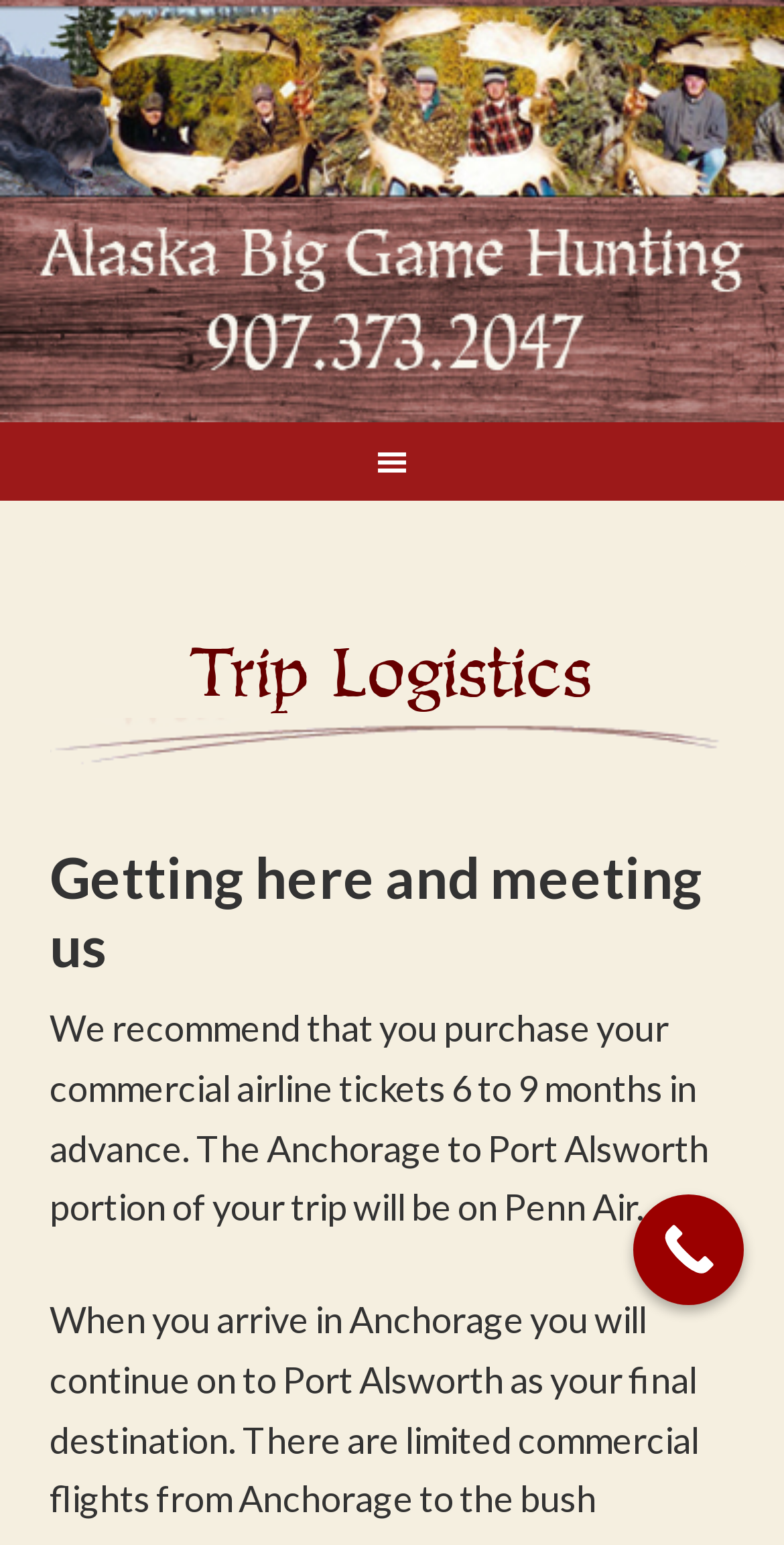What type of hunting is mentioned on the webpage?
Using the image, elaborate on the answer with as much detail as possible.

The webpage mentions 'Alaska Big Game Hunting' in the link at the top, indicating that the webpage is related to big game hunting in Alaska.